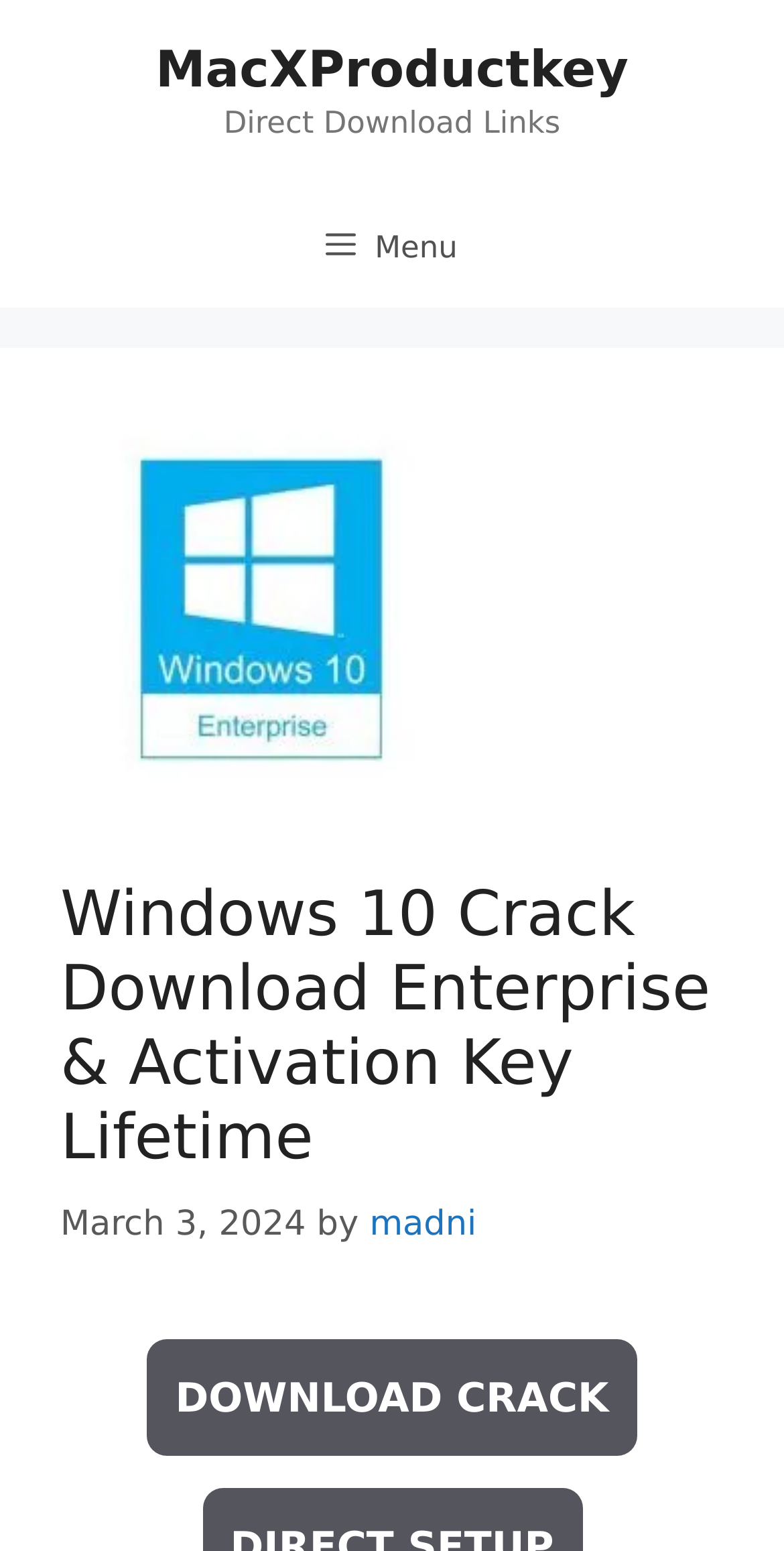What is the purpose of the button with the text 'DOWNLOAD CRACK'?
Refer to the image and give a detailed answer to the question.

I found a button element with the text 'DOWNLOAD CRACK' at the bottom of the page, which suggests that its purpose is to initiate a download of a crack, likely related to Windows 10.